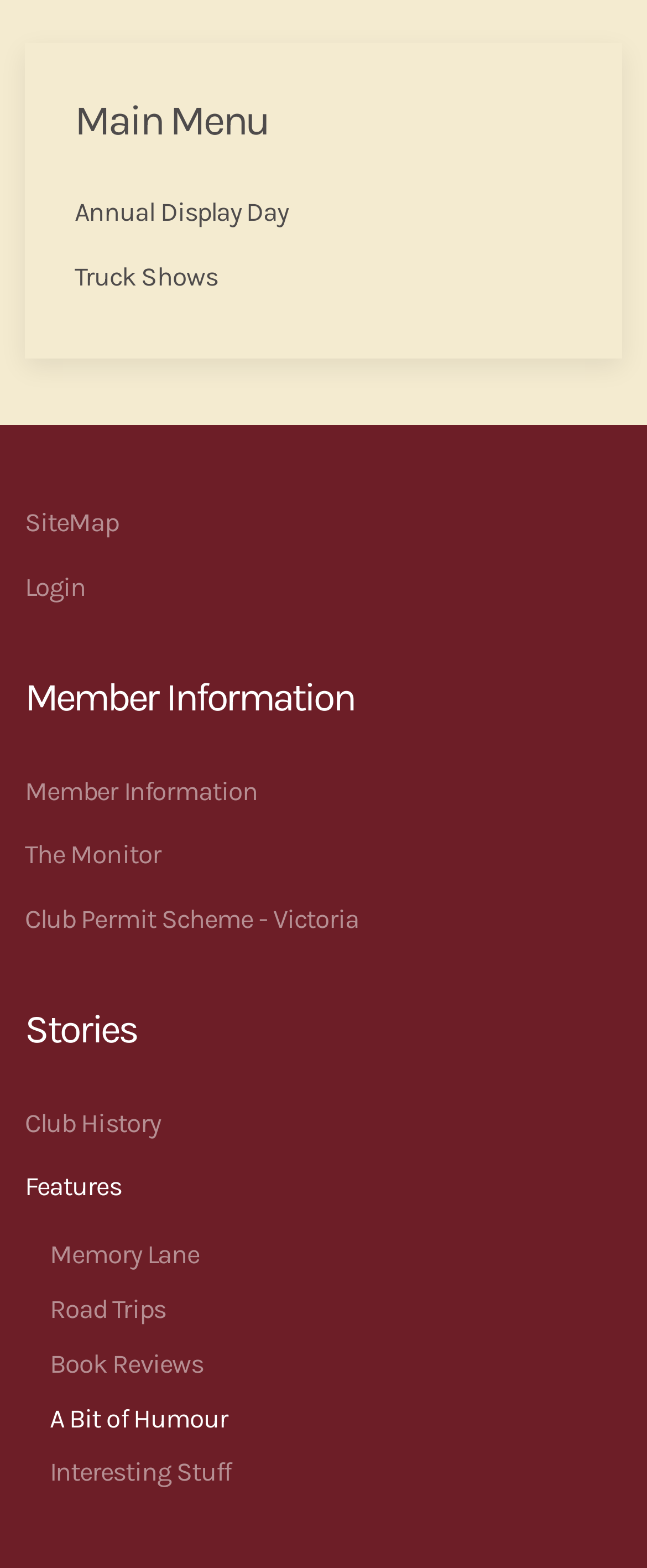Pinpoint the bounding box coordinates of the area that must be clicked to complete this instruction: "View Annual Display Day".

[0.038, 0.115, 0.962, 0.156]